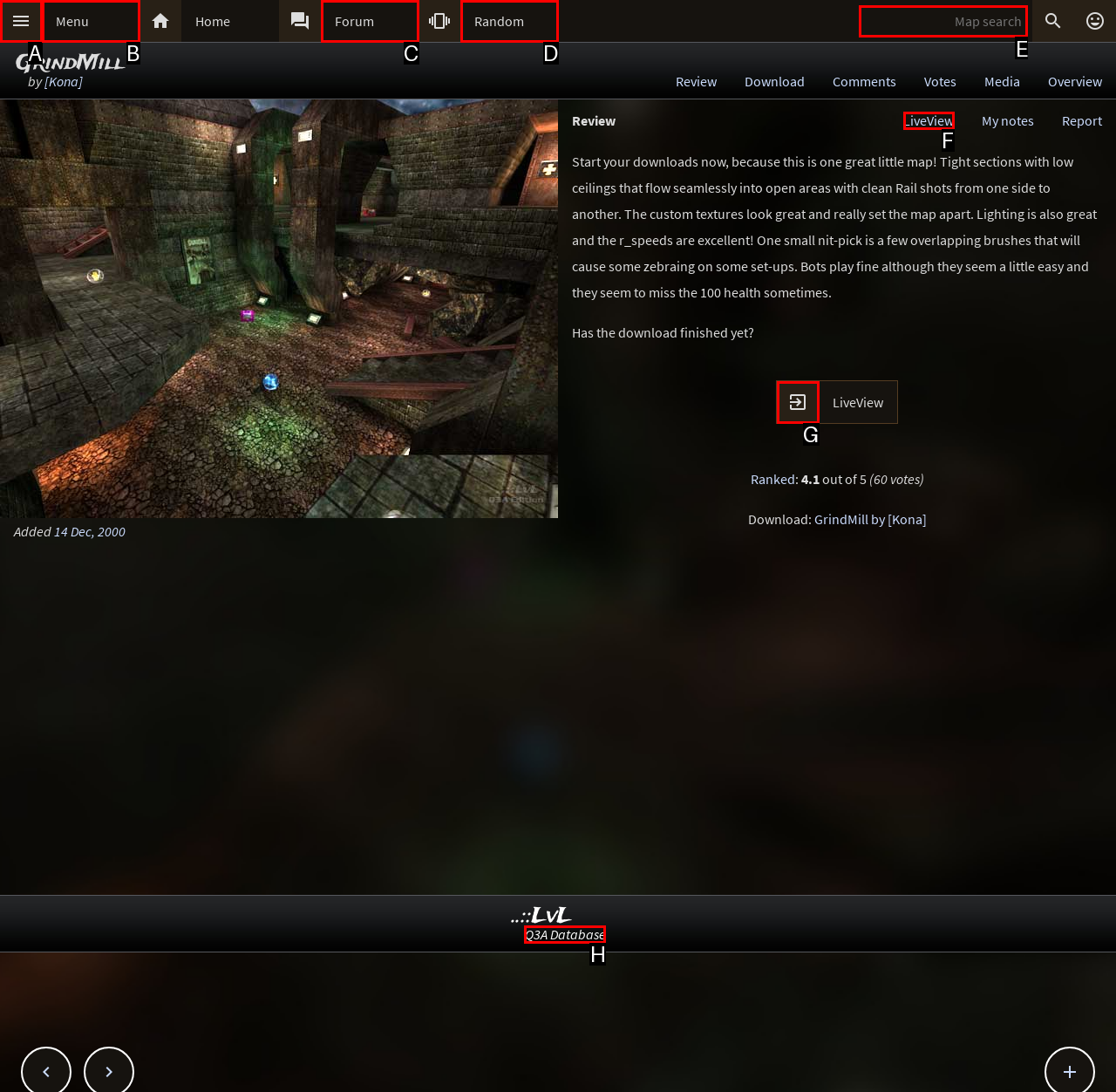Identify which HTML element to click to fulfill the following task: Search for a map. Provide your response using the letter of the correct choice.

E